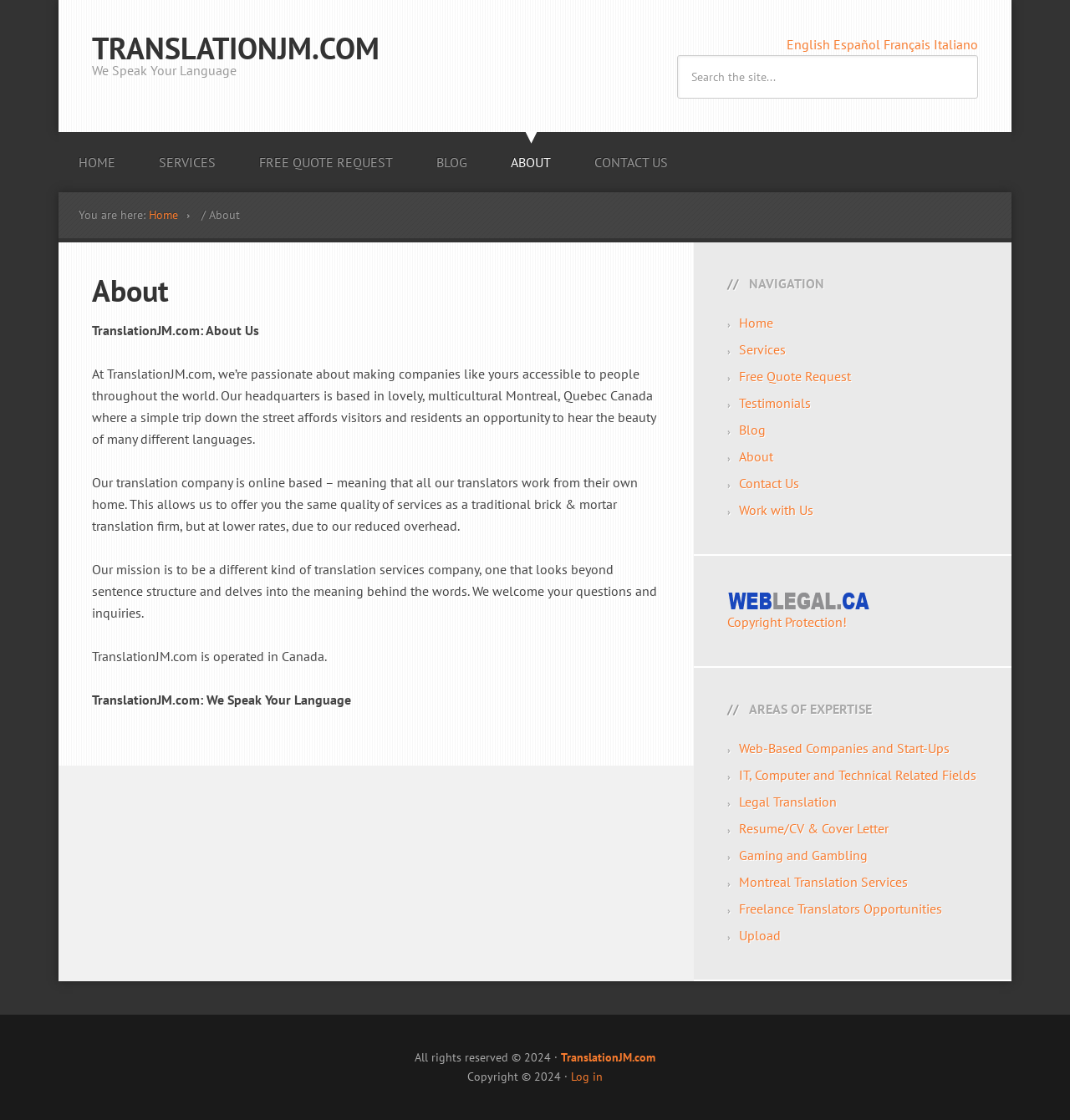Answer the question in one word or a short phrase:
What areas of expertise does TranslationJM.com have?

Web-Based Companies, IT, Legal Translation, etc.